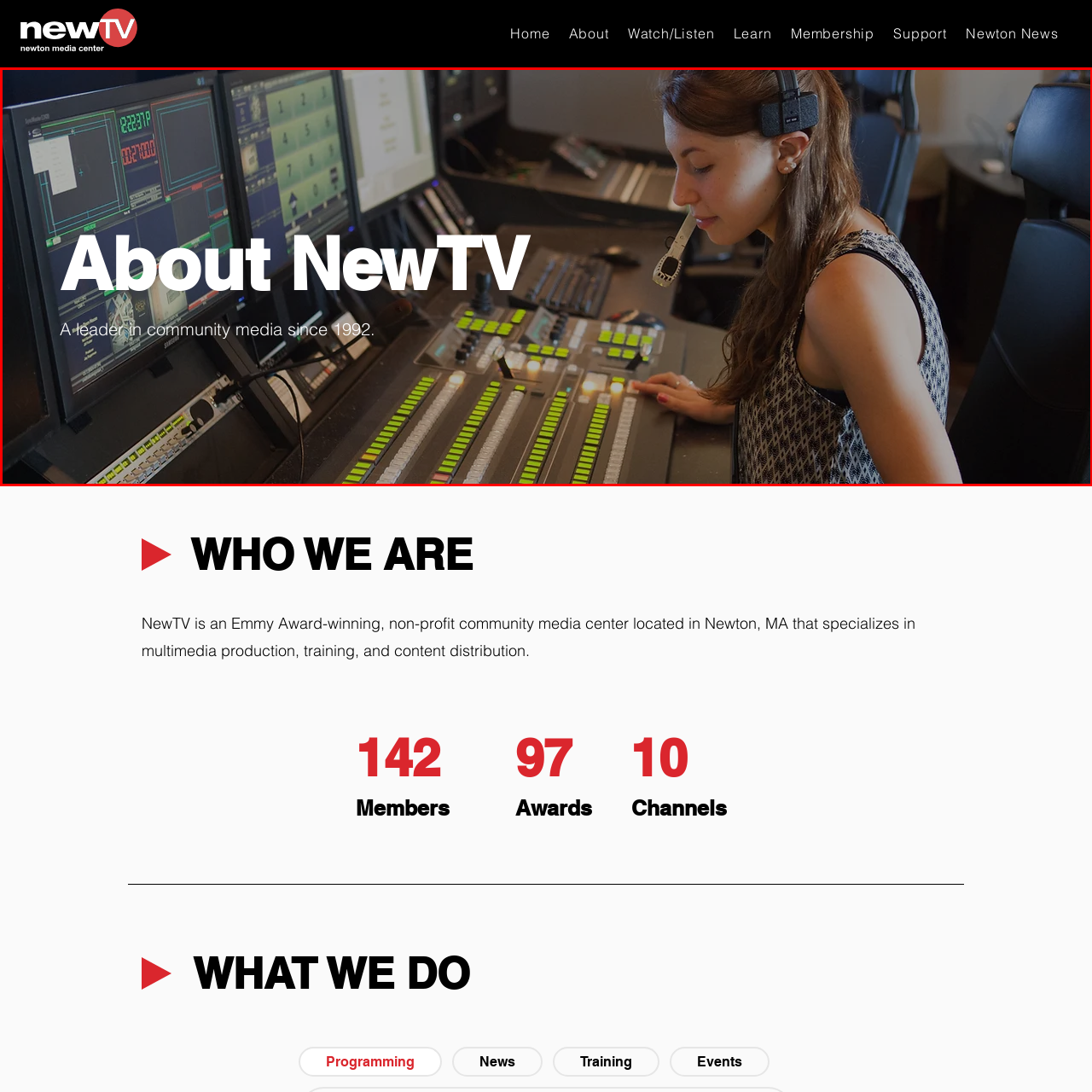What is the name of the organization?
Look closely at the area highlighted by the red bounding box and give a detailed response to the question.

The caption above the technician reads 'About NewTV', highlighting the organization's commitment to community media since 1992 and emphasizing its role as a leader in the field.